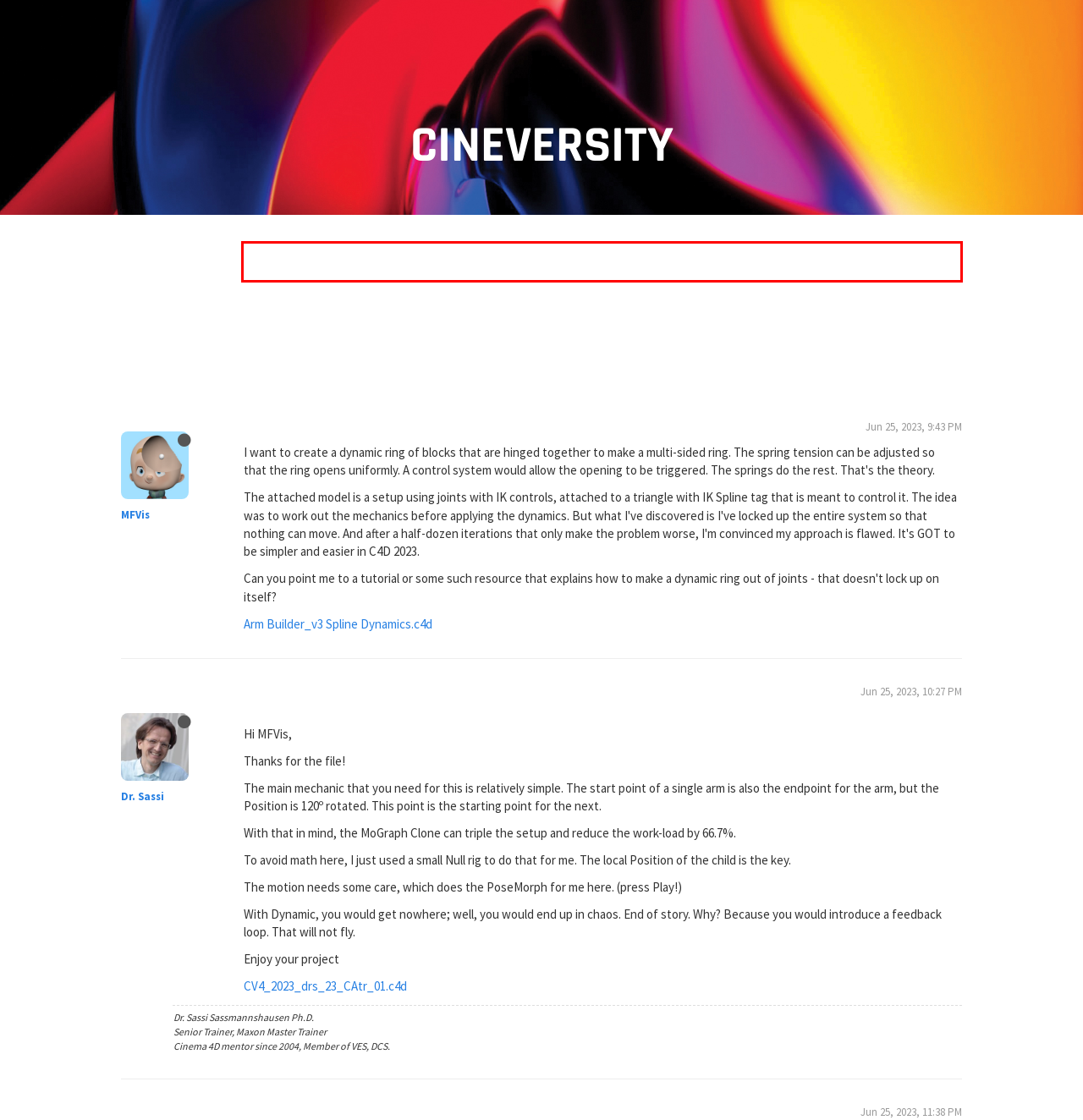Please examine the webpage screenshot containing a red bounding box and use OCR to recognize and output the text inside the red bounding box.

So, why two sliders in the PoseMorph? Because I tried to avoid the self-intersecting of the arms. So the starting point needs a specific movement to unfold the arms, and the unfolding works nicely.